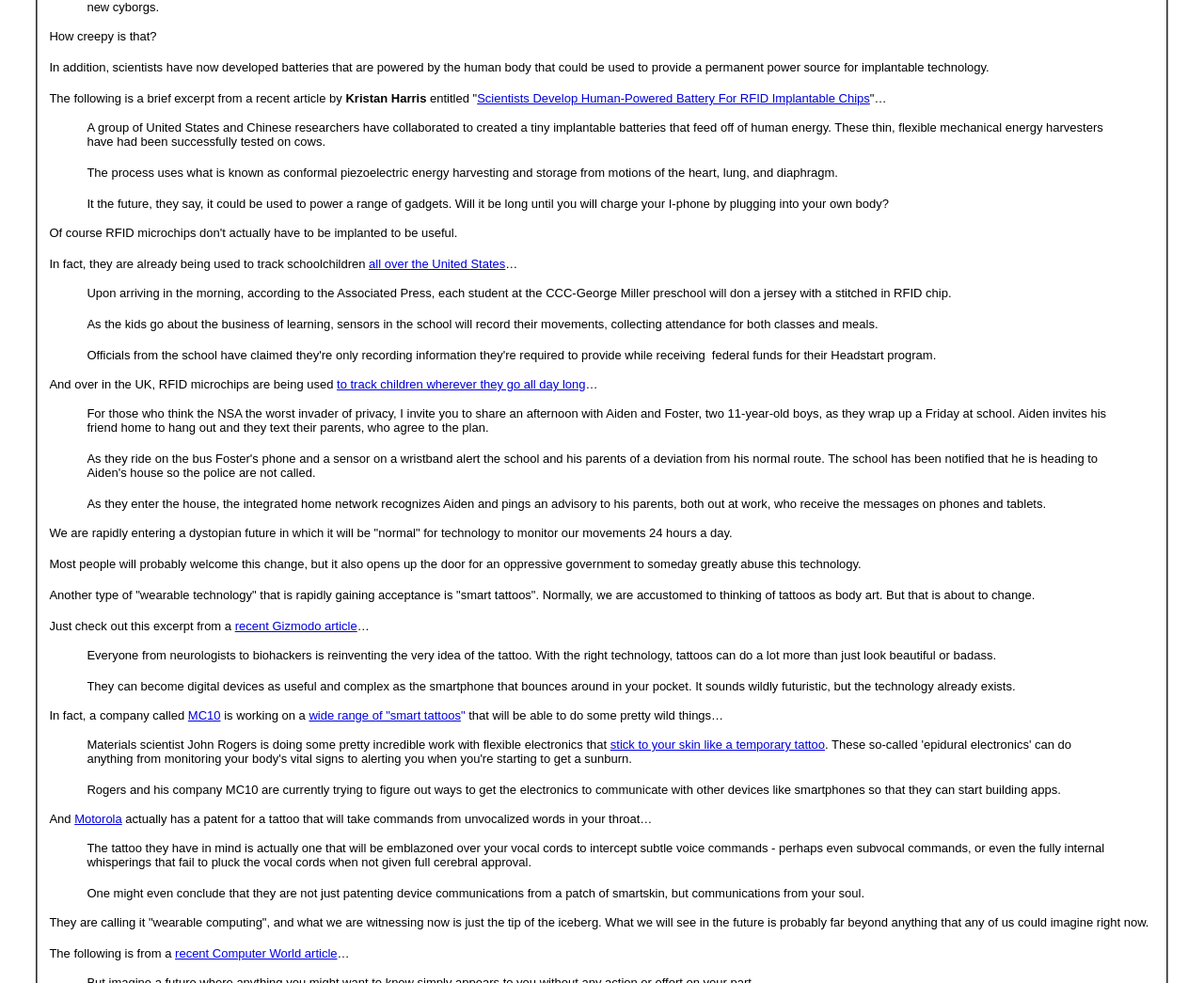Provide a brief response in the form of a single word or phrase:
What is the topic of the article?

RFID implantable chips